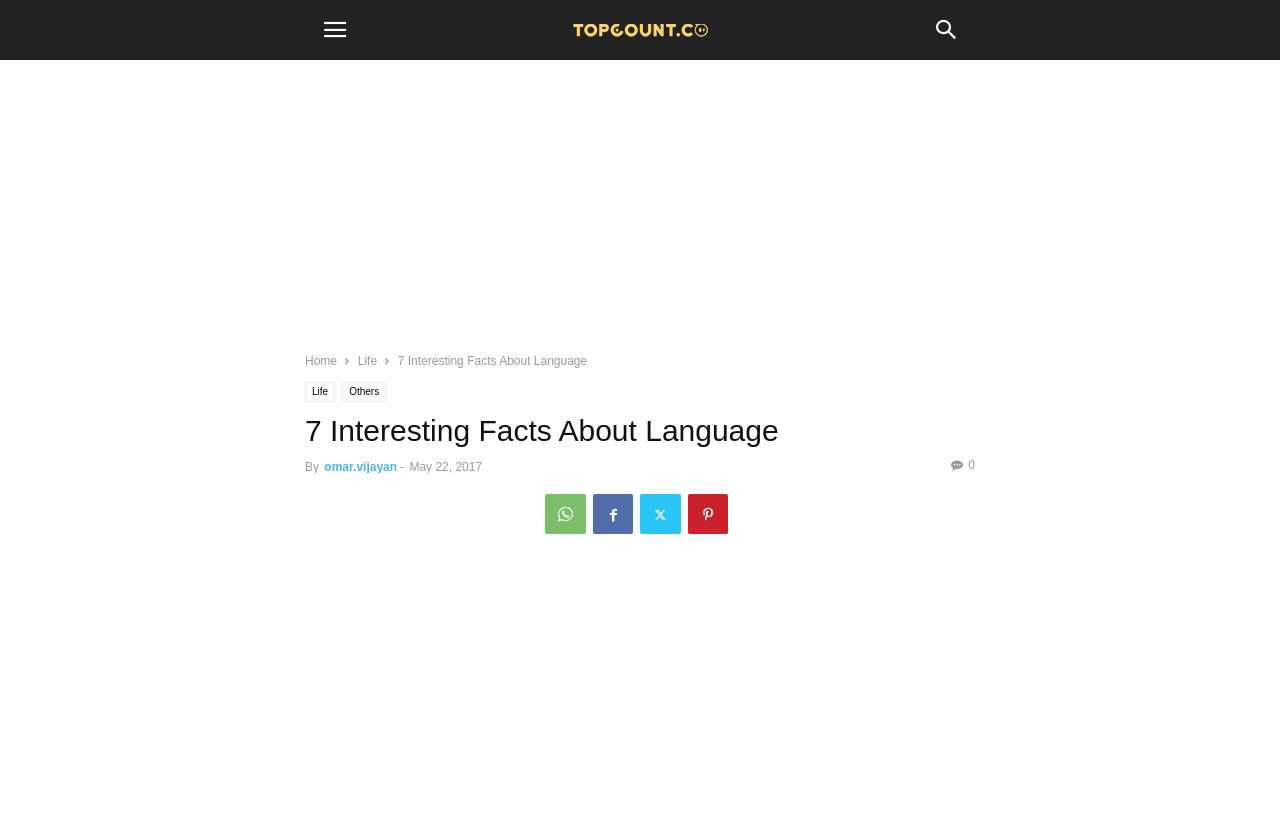Refer to the screenshot and answer the following question in detail:
What is the author of the article?

The author of the article can be found by looking at the section below the main heading, where it says 'By' followed by the author's name, which is 'omar.vijayan'.